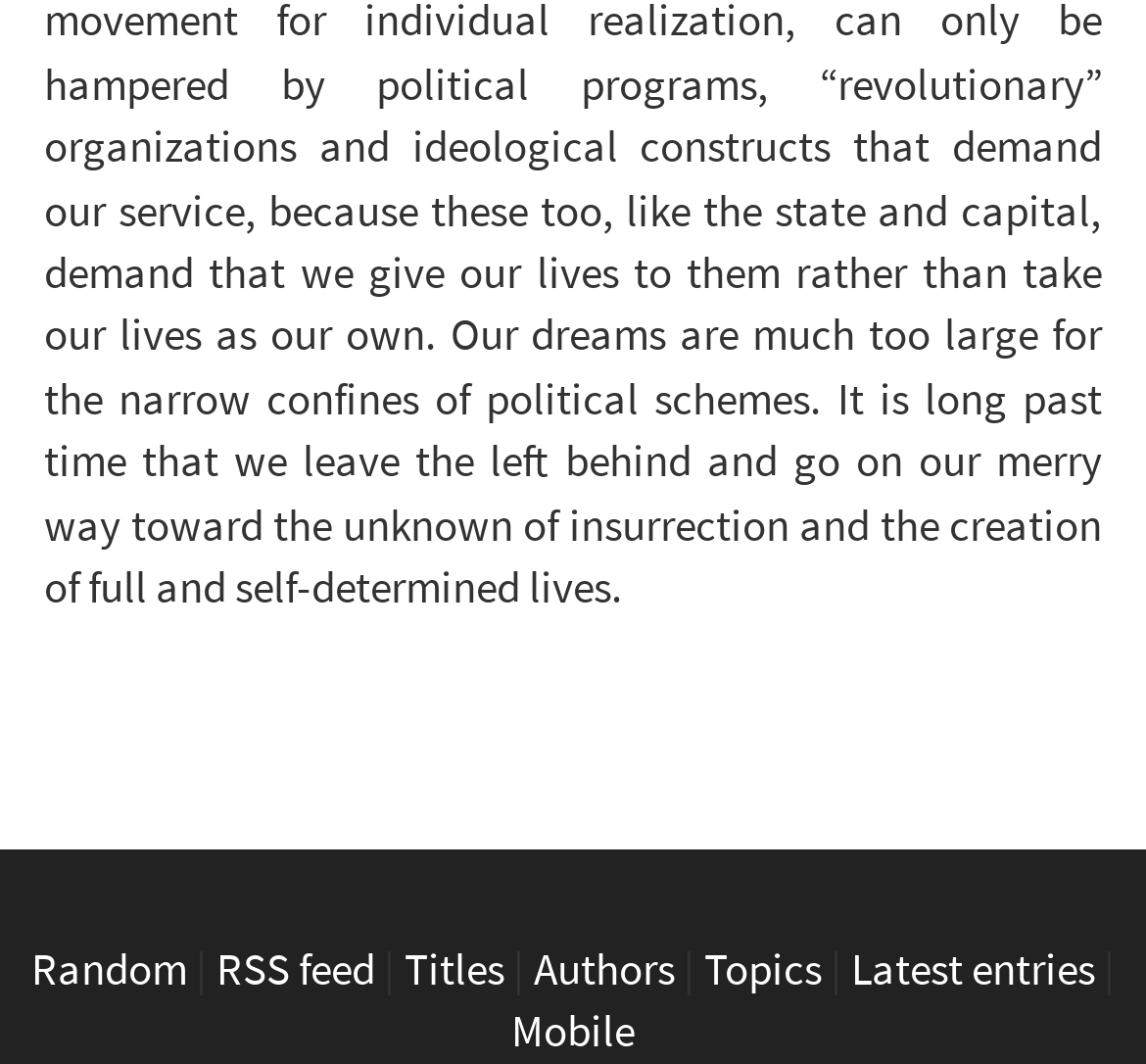How many links are there in the footer?
Give a comprehensive and detailed explanation for the question.

I counted the number of links in the footer section, which are 'Random', 'RSS feed', 'Titles', 'Authors', 'Topics', 'Latest entries', and 'Mobile'. There are 7 links in total.